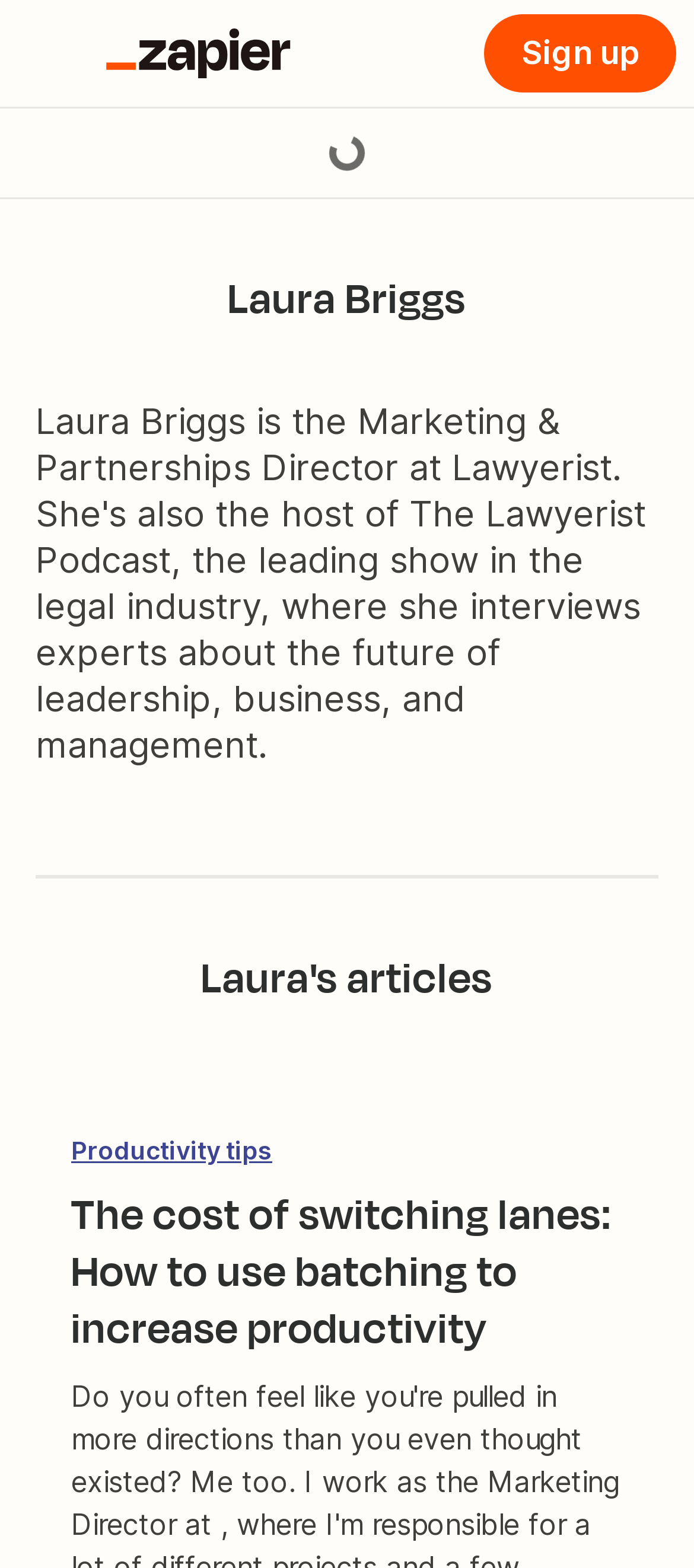Using the provided description Pricing, find the bounding box coordinates for the UI element. Provide the coordinates in (top-left x, top-left y, bottom-right x, bottom-right y) format, ensuring all values are between 0 and 1.

[0.495, 0.316, 0.636, 0.396]